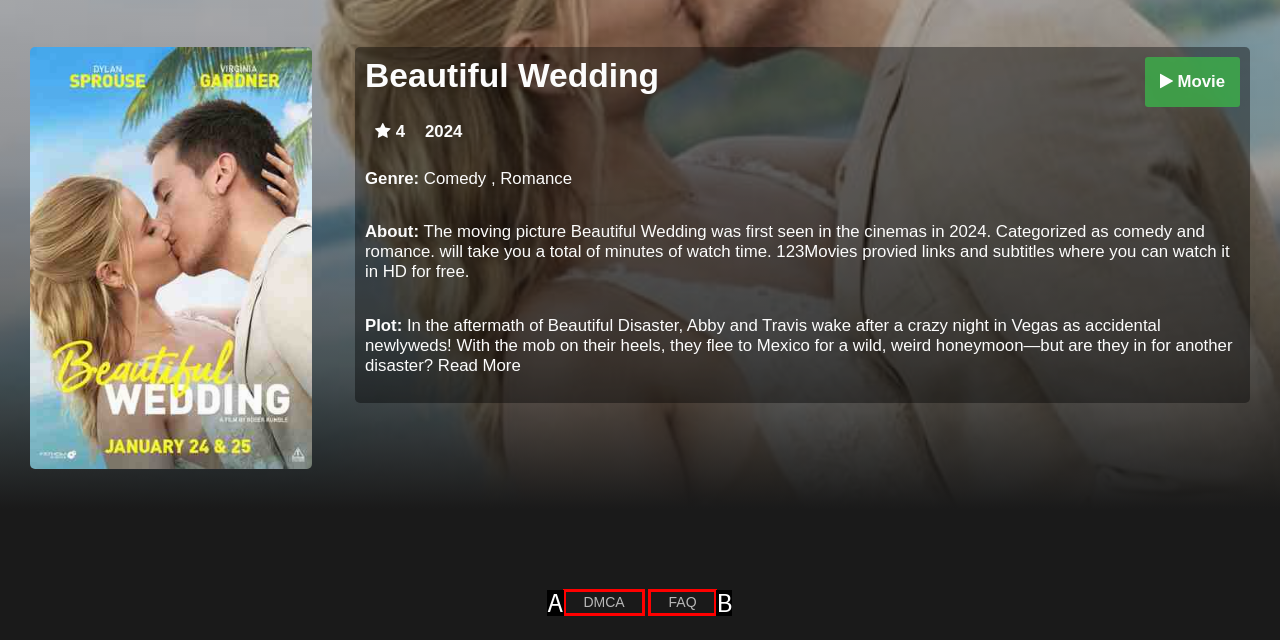From the description: DMCA, select the HTML element that fits best. Reply with the letter of the appropriate option.

A